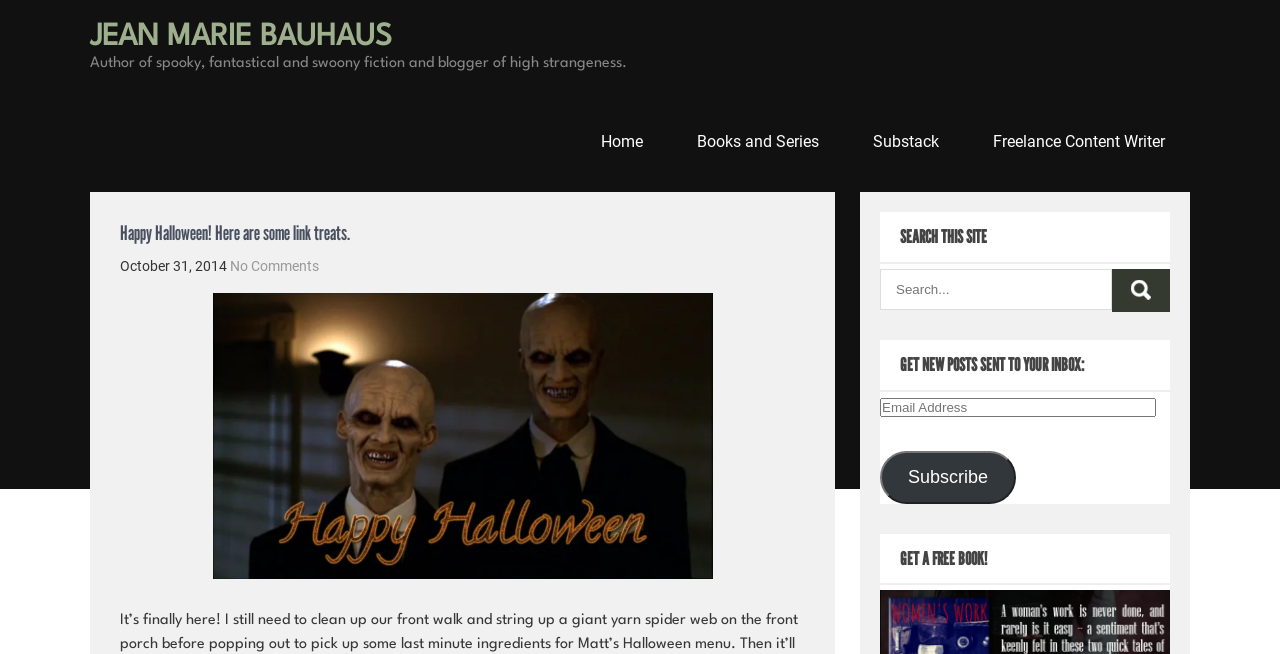Using the information shown in the image, answer the question with as much detail as possible: What is the purpose of the search box?

The search box is located in the complementary section with the heading 'SEARCH THIS SITE', and it has a button labeled 'Search', indicating that it is used to search the website.